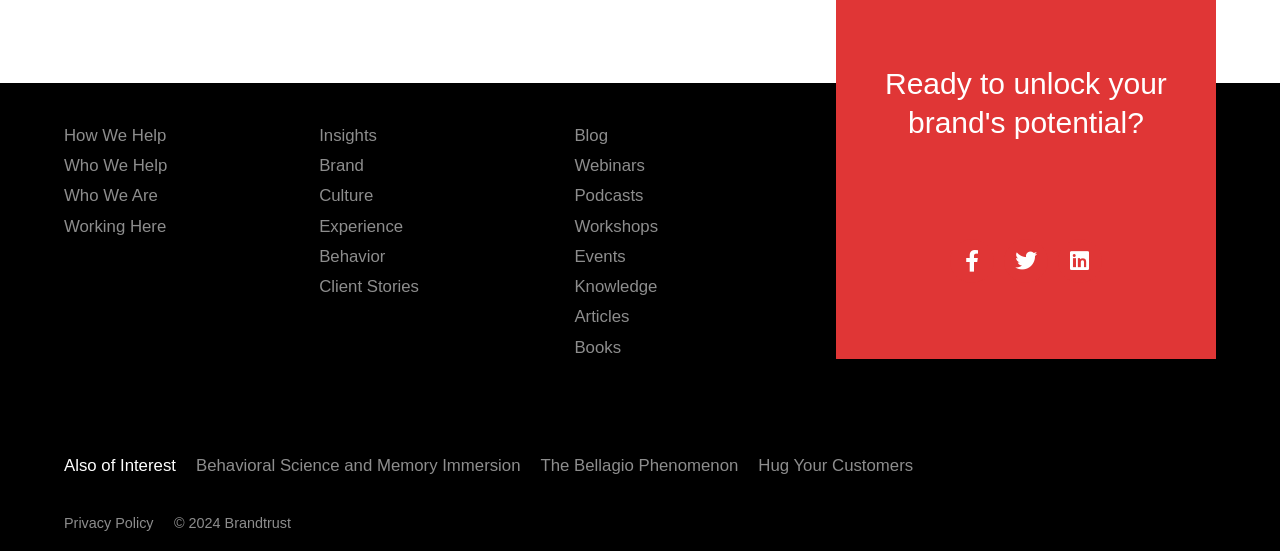How many 'Also of Interest' links are there?
Look at the image and answer the question with a single word or phrase.

3